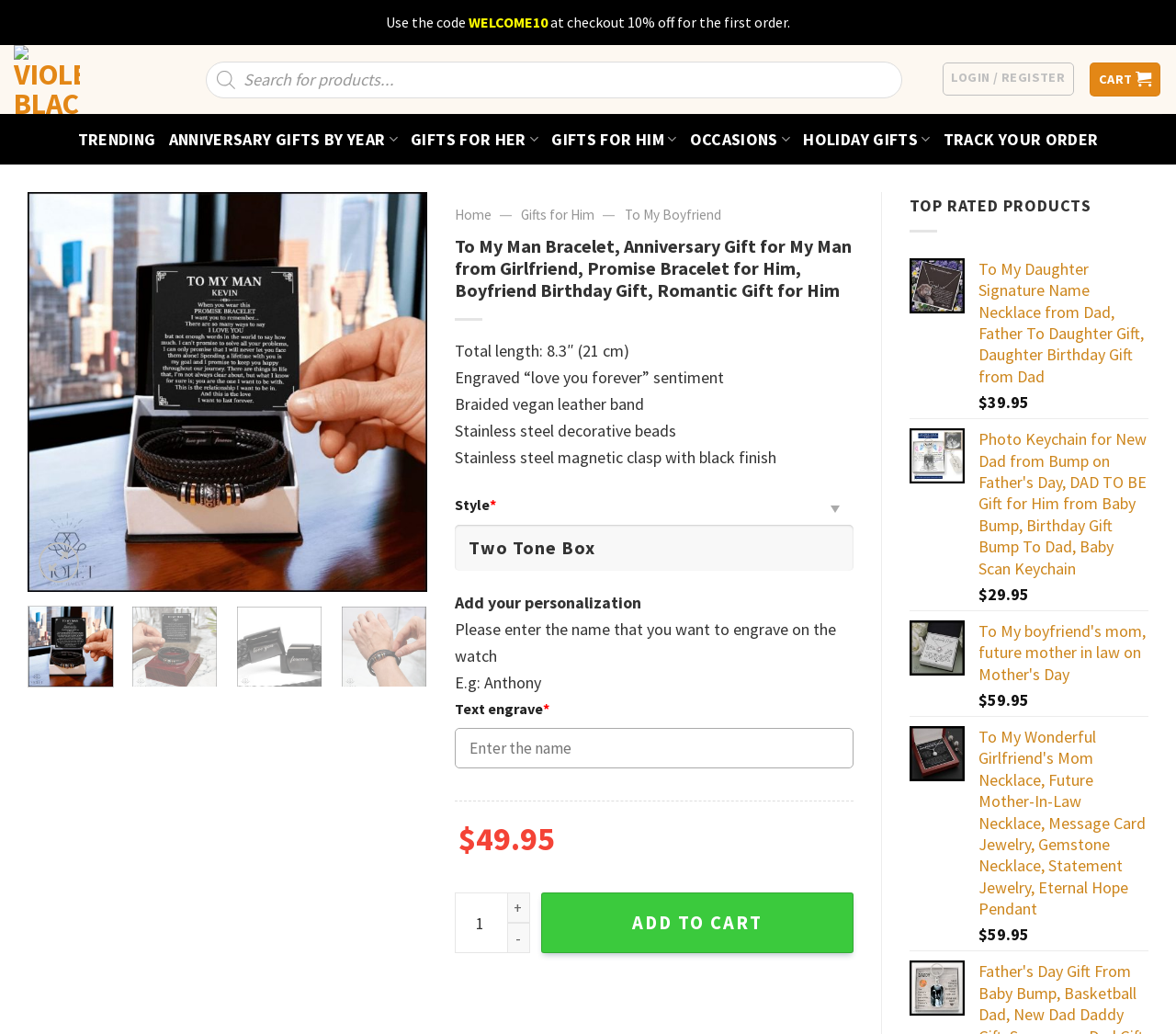Kindly respond to the following question with a single word or a brief phrase: 
What is the price of the 'To My Man Bracelet'?

$49.95